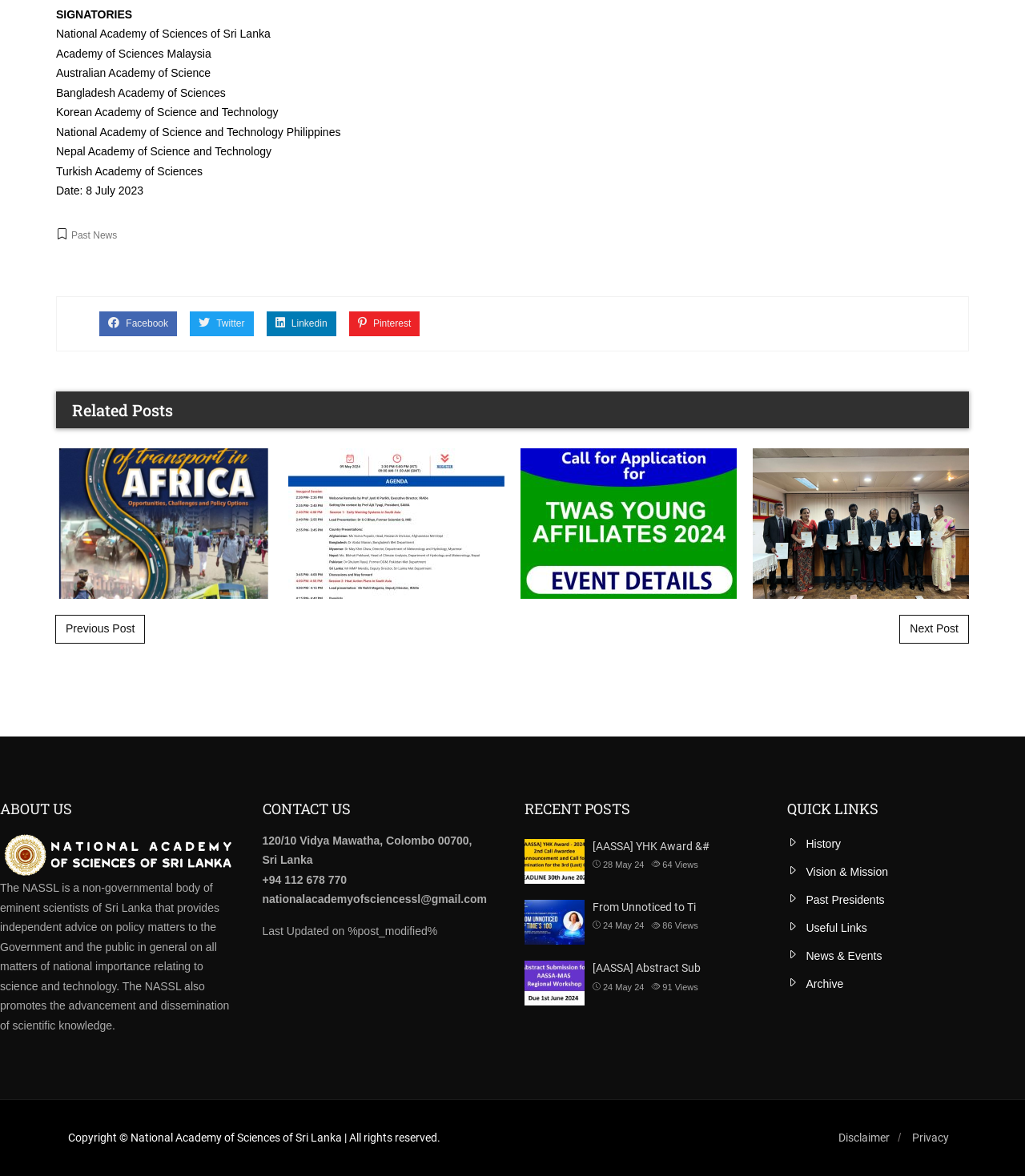Specify the bounding box coordinates of the area that needs to be clicked to achieve the following instruction: "Click on Facebook".

[0.097, 0.265, 0.173, 0.286]